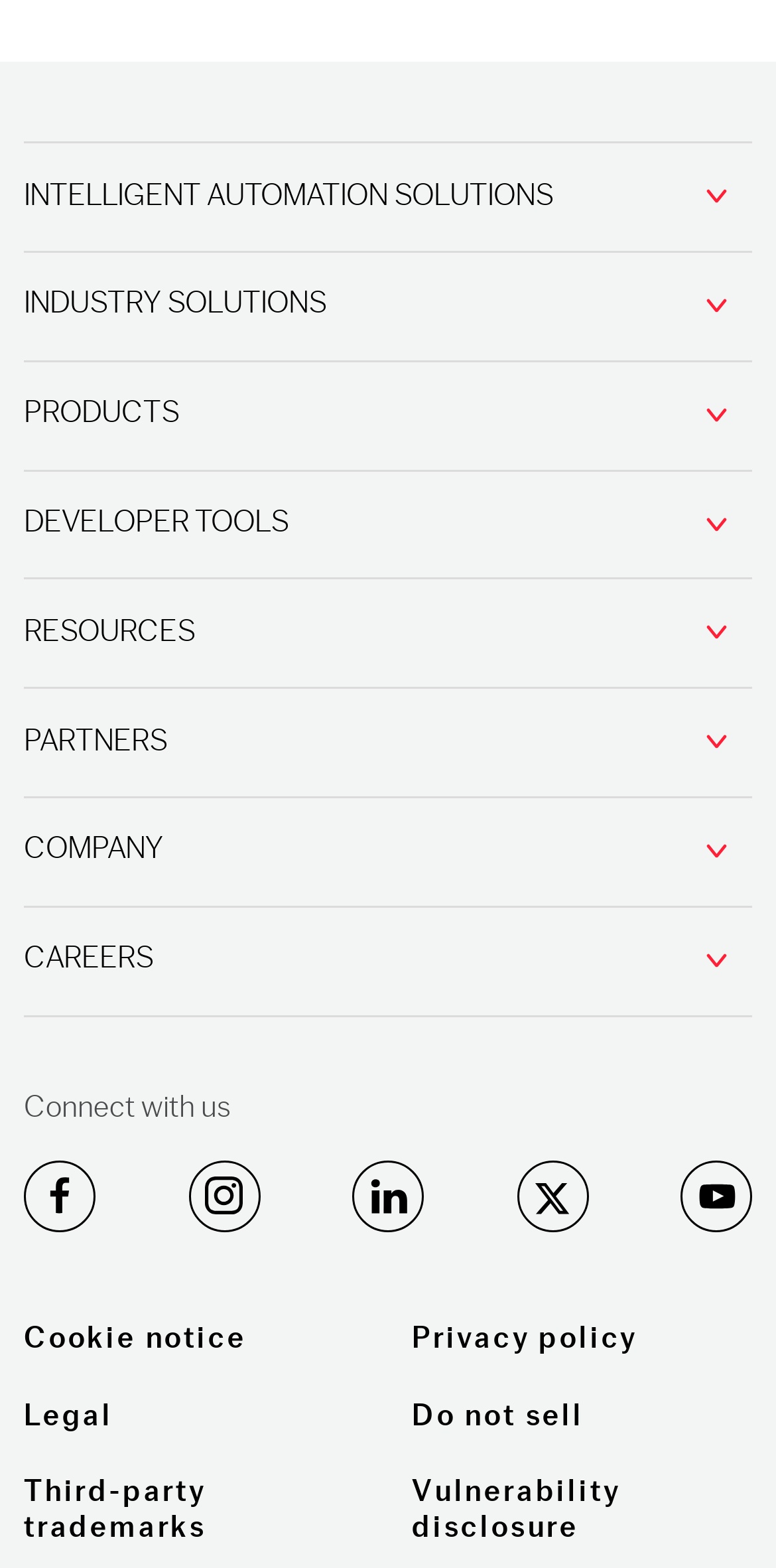Determine the bounding box for the described HTML element: "Digital Document Archiving". Ensure the coordinates are four float numbers between 0 and 1 in the format [left, top, right, bottom].

[0.113, 0.688, 0.689, 0.719]